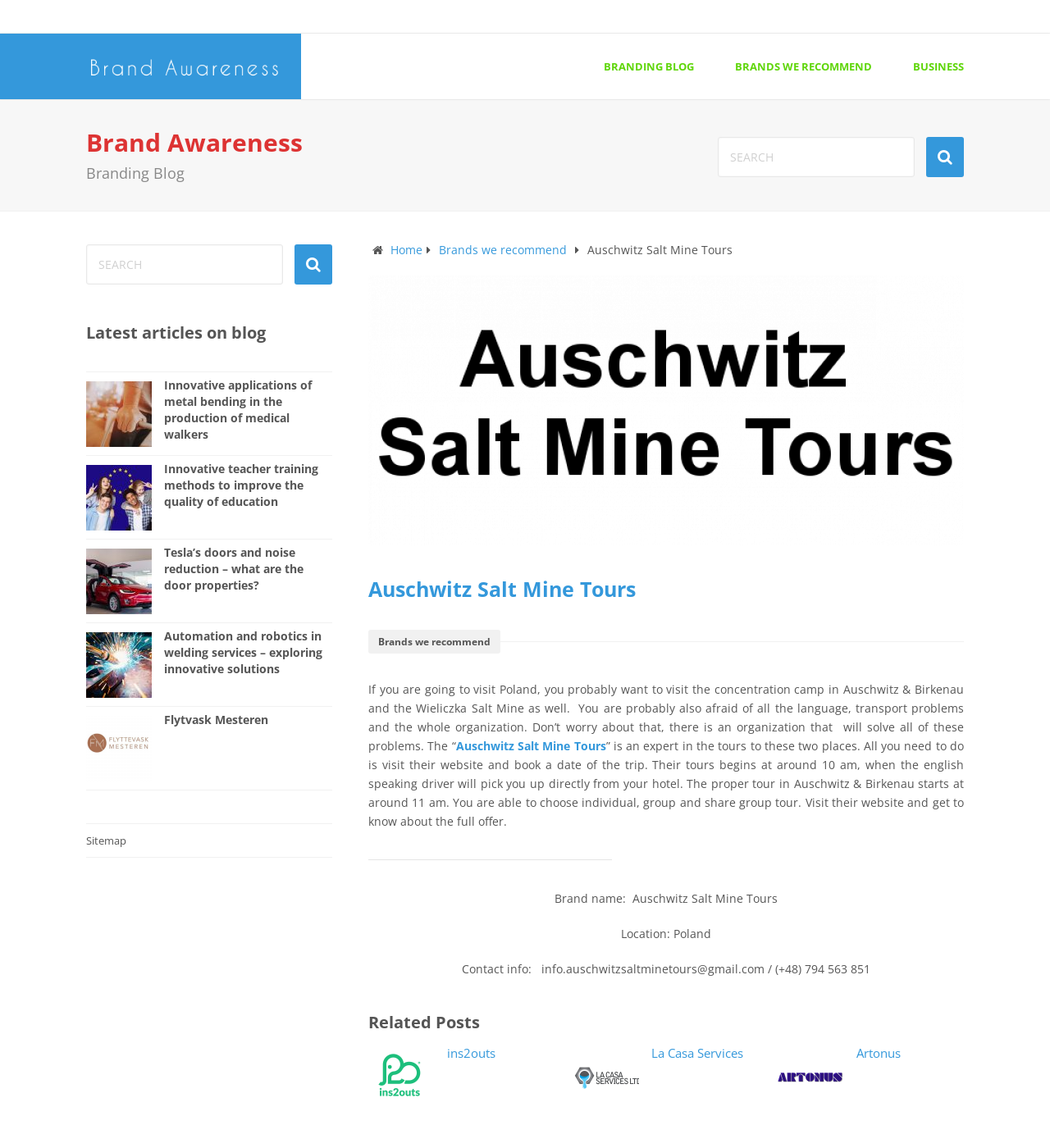Please identify and generate the text content of the webpage's main heading.

Auschwitz Salt Mine Tours